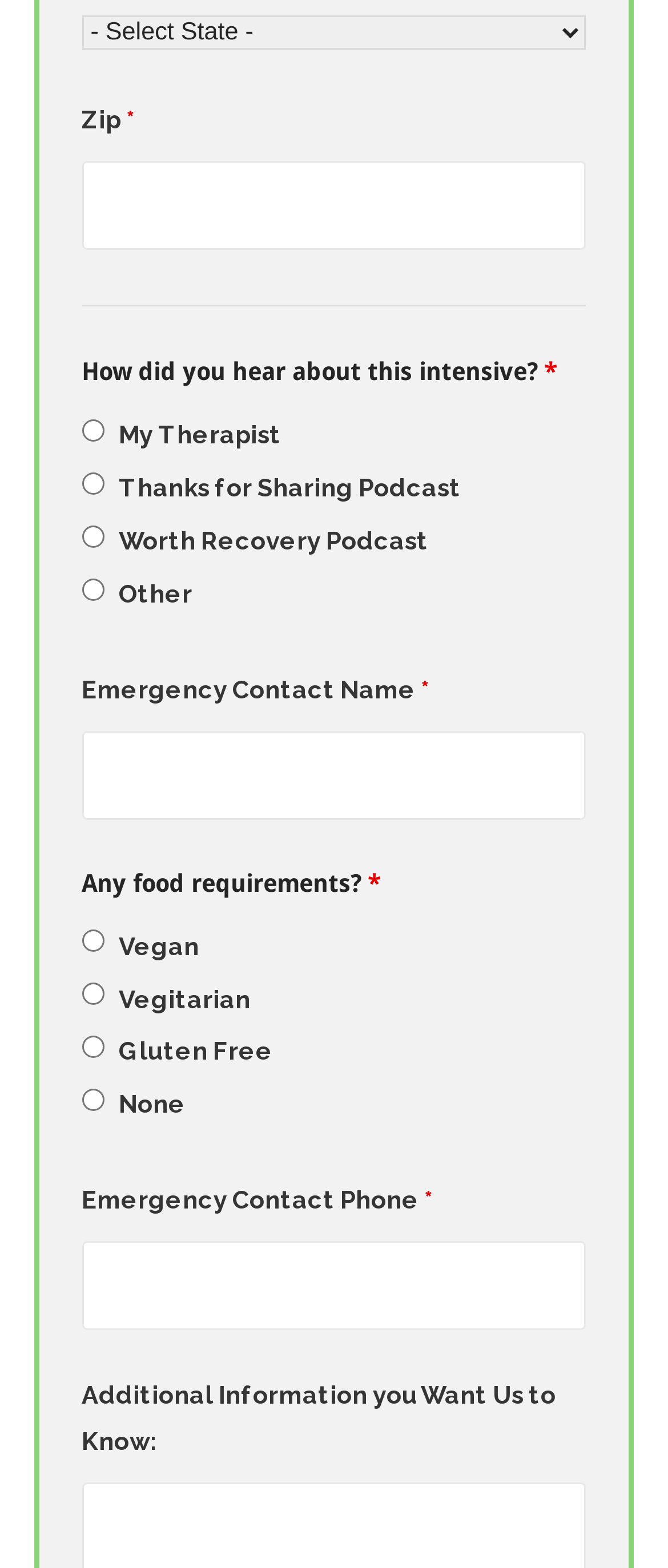Please specify the bounding box coordinates of the region to click in order to perform the following instruction: "Enter emergency contact name".

[0.123, 0.466, 0.877, 0.523]